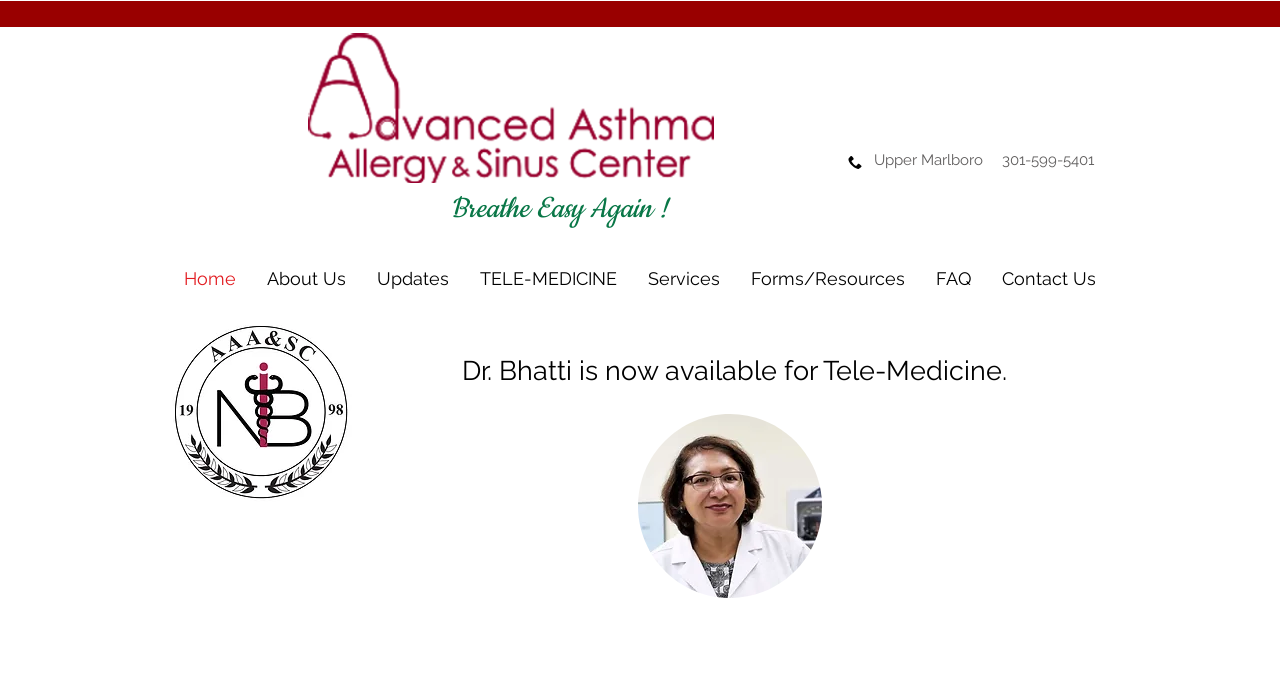Describe the webpage in detail, including text, images, and layout.

The webpage is about Advanced Asthma, a medical service provider. At the top-left corner, there is a logo of Advanced Asthma, accompanied by the text "Asthma | Advancedasthma | United States". Below the logo, there is a horizontal navigation menu with 8 links: "Home", "About Us", "Updates", "TELE-MEDICINE", "Services", "Forms/Resources", "FAQ", and "Contact Us". 

On the top-right corner, there is a small image of a building, labeled "Upper Marlboro", along with a phone number "301-599-5401". 

The main content area is divided into two sections. The left section has a heading "Breathe Easy Again!" and a large image of a doctor, Dr. Bhatti, with a caption "Dr. Bhatti is now available for Tele-Medicine." The right section has a smaller image of a logo, labeled "NB_AAASC_Logo.jpg". 

The webpage's goal is to provide thoughtful, competent, compassionate, and thorough evaluations and treatment through medication/counseling in a confidential and caring environment with a special consideration to environmental control of asthma.